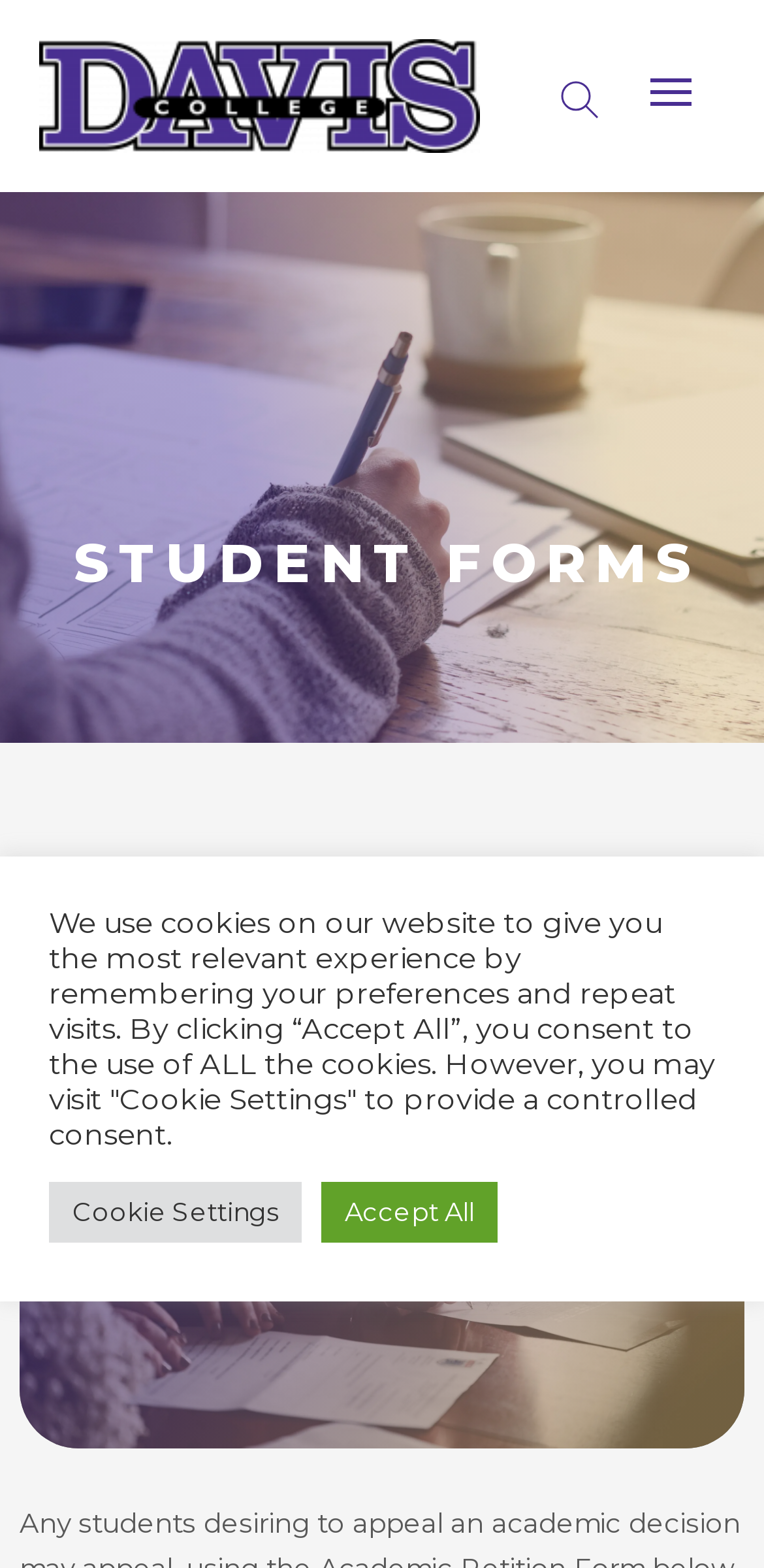What is the second heading on the webpage?
Use the screenshot to answer the question with a single word or phrase.

ACADEMIC PETITION